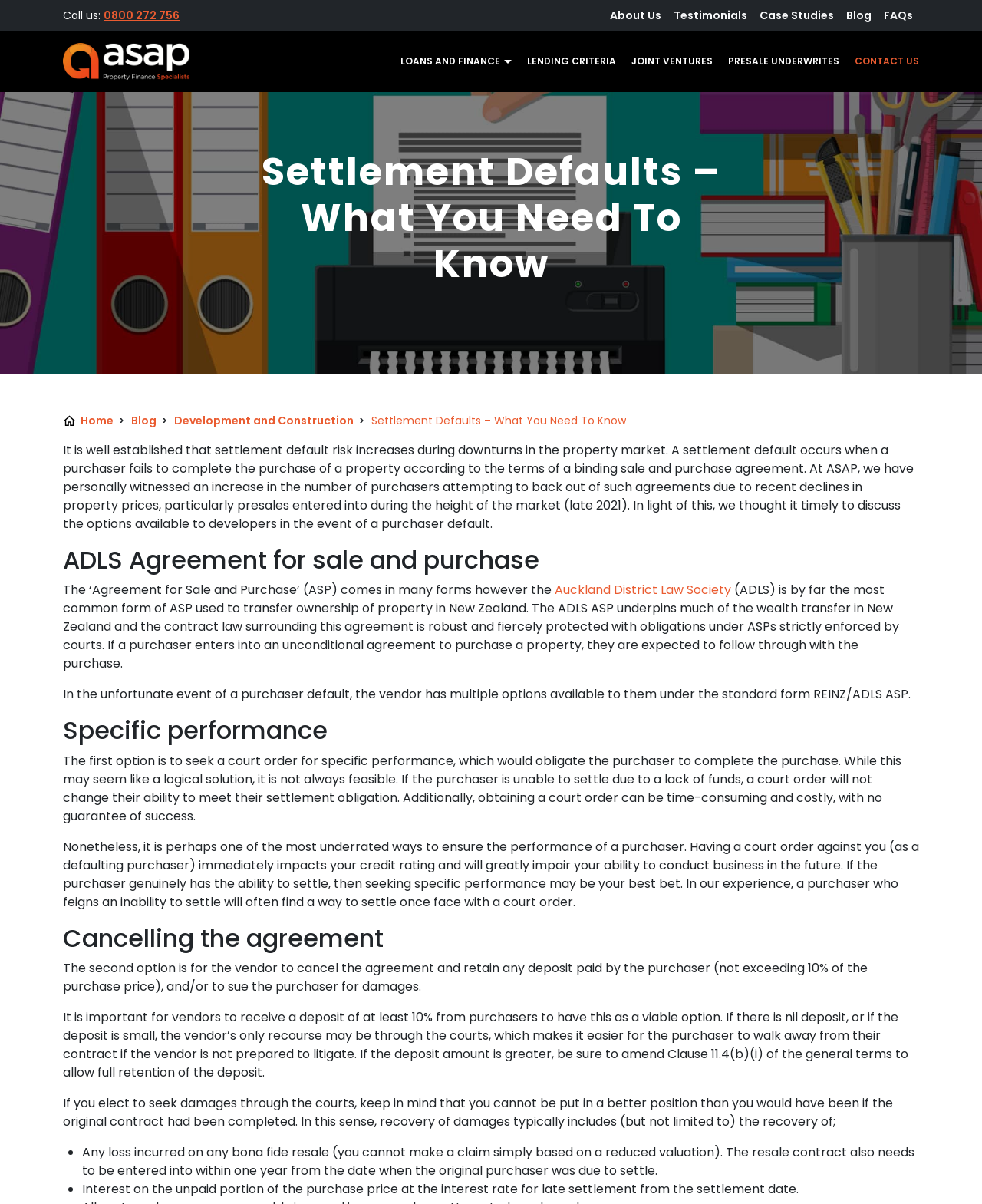Determine the bounding box coordinates for the area that should be clicked to carry out the following instruction: "Click 'LOANS AND FINANCE'".

[0.408, 0.031, 0.509, 0.071]